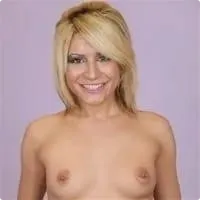Analyze the image and provide a detailed answer to the question: Is the text in the image an apology?

The phrase 'I'm sorry' is a common way to express apology, and the context of the sentence suggests that the speaker is apologizing for not being able to assist with something.